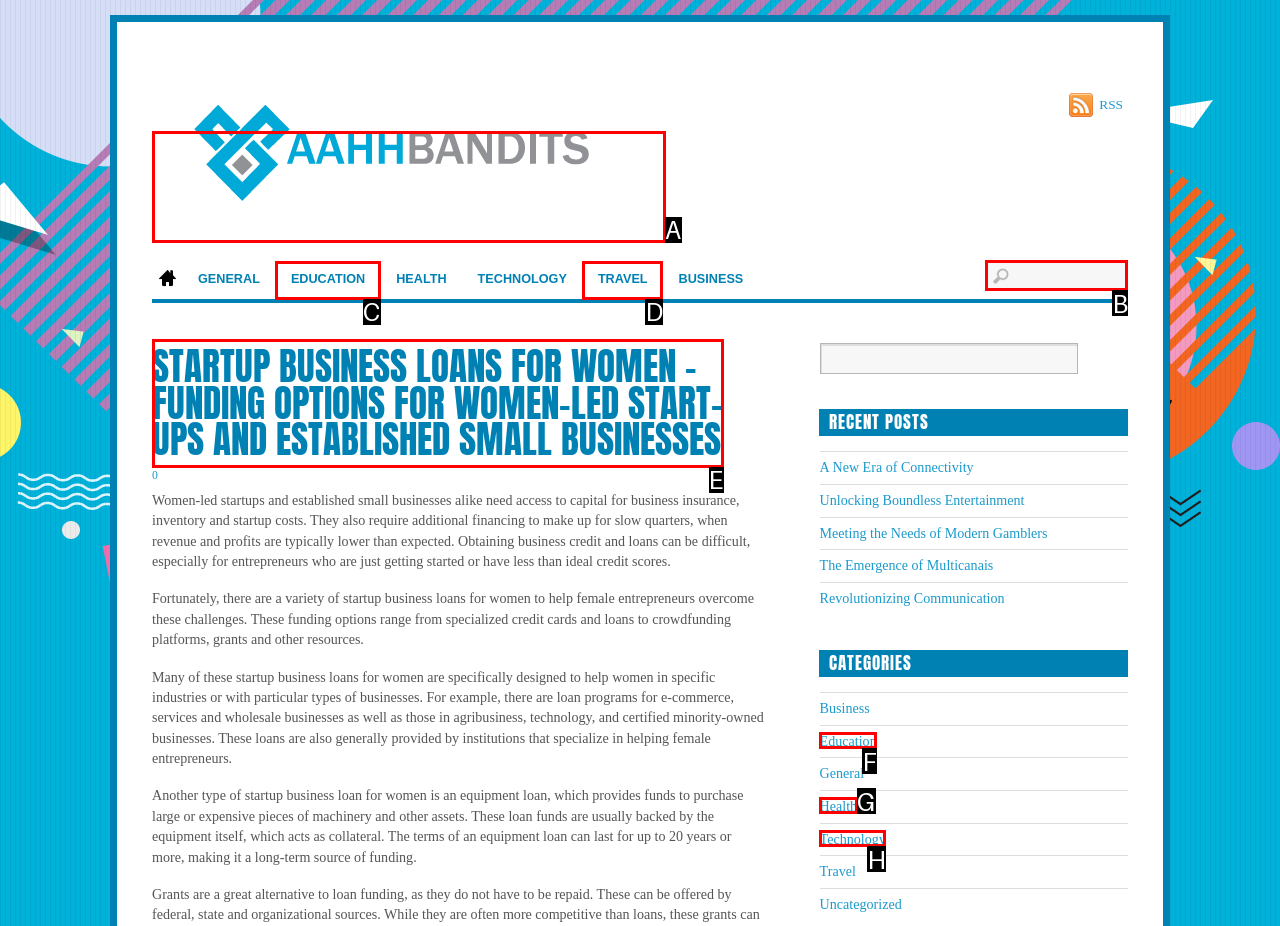Identify the correct UI element to click for this instruction: Search for something
Respond with the appropriate option's letter from the provided choices directly.

B